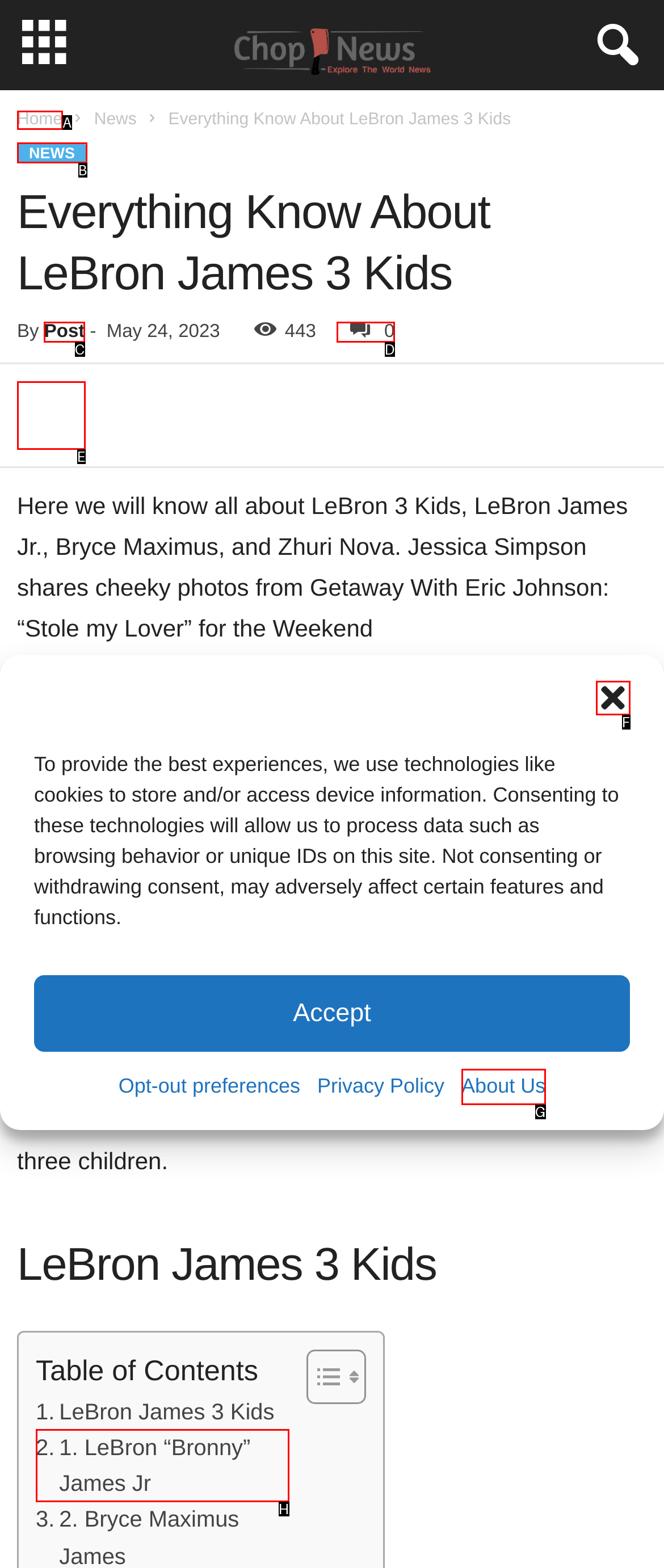What option should I click on to execute the task: Click the 'NEWS' link? Give the letter from the available choices.

B